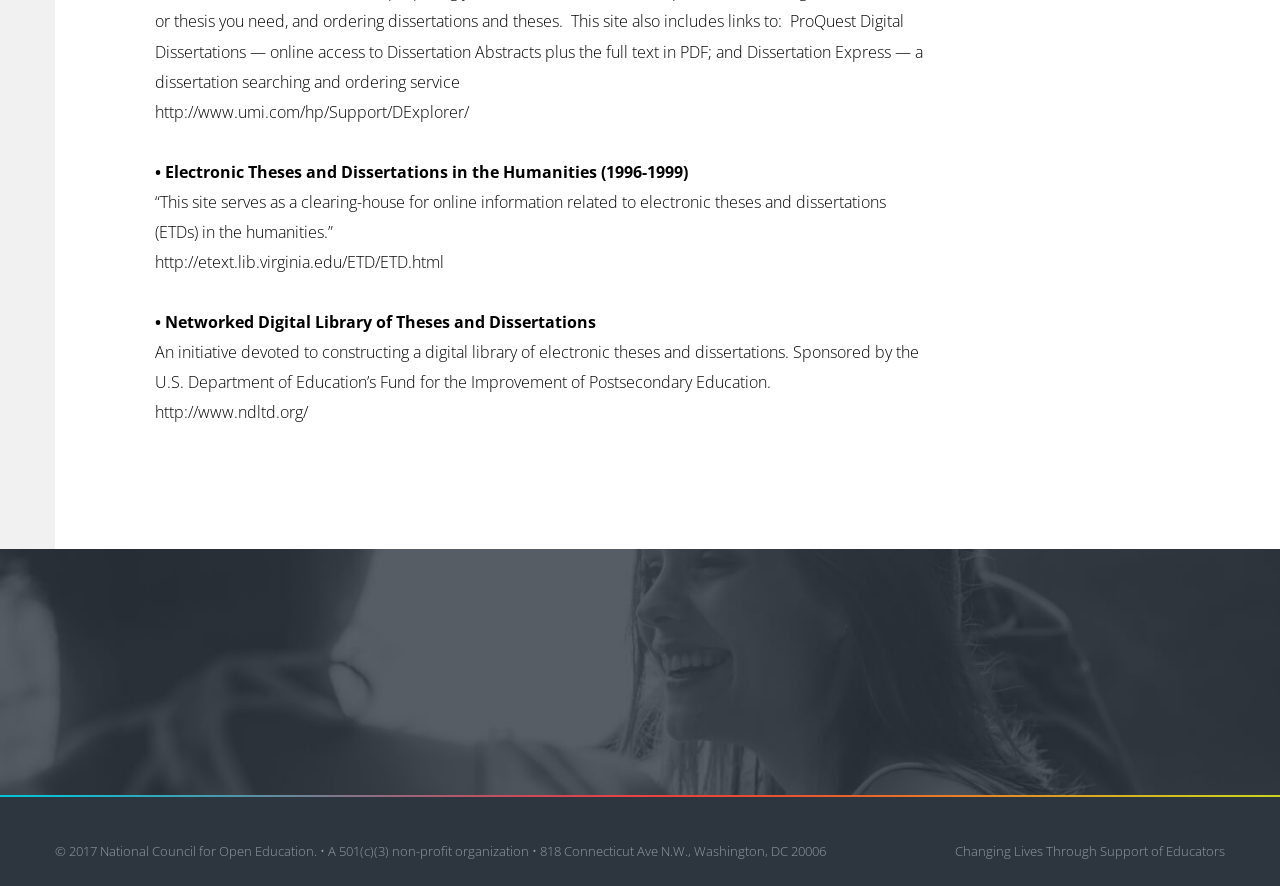Provide the bounding box coordinates, formatted as (top-left x, top-left y, bottom-right x, bottom-right y), with all values being floating point numbers between 0 and 1. Identify the bounding box of the UI element that matches the description: http://etext.lib.virginia.edu/ETD/ETD.html

[0.121, 0.283, 0.347, 0.308]